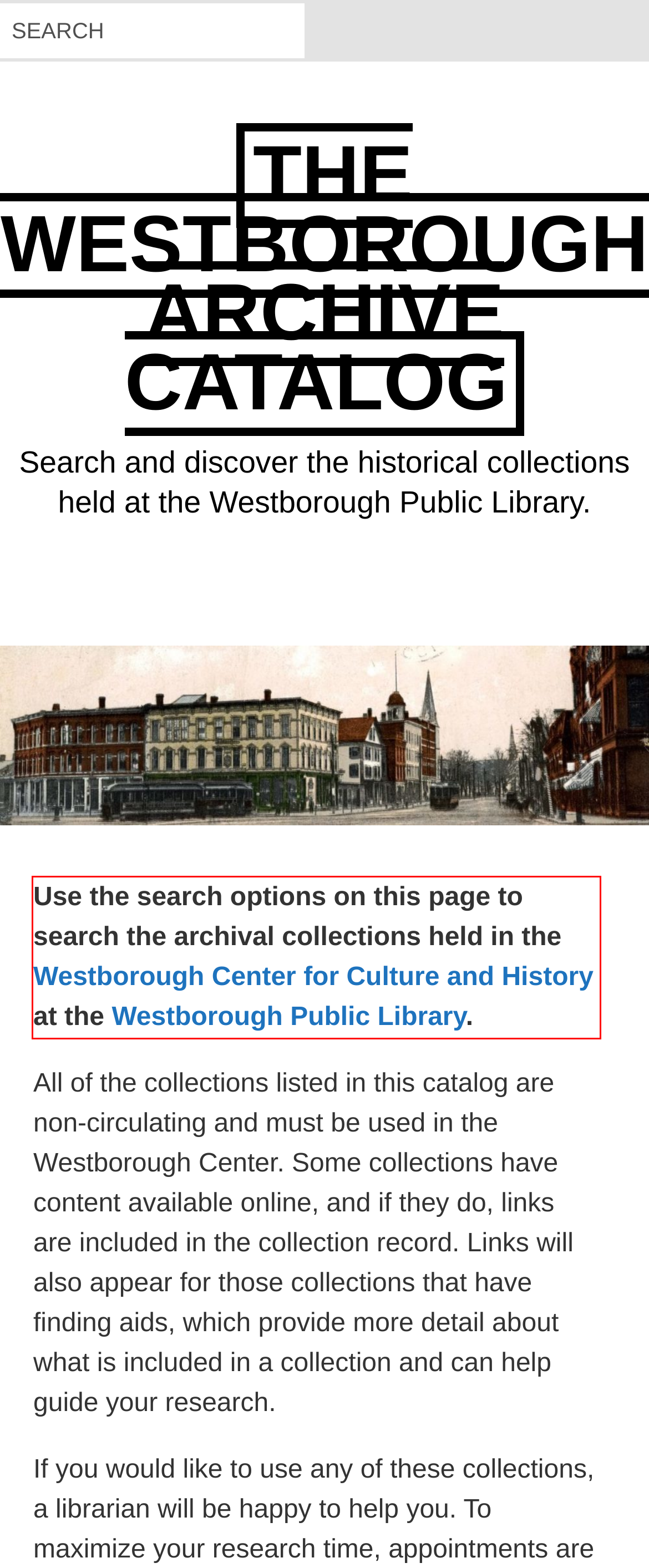Please recognize and transcribe the text located inside the red bounding box in the webpage image.

Use the search options on this page to search the archival collections held in the Westborough Center for Culture and History at the Westborough Public Library.